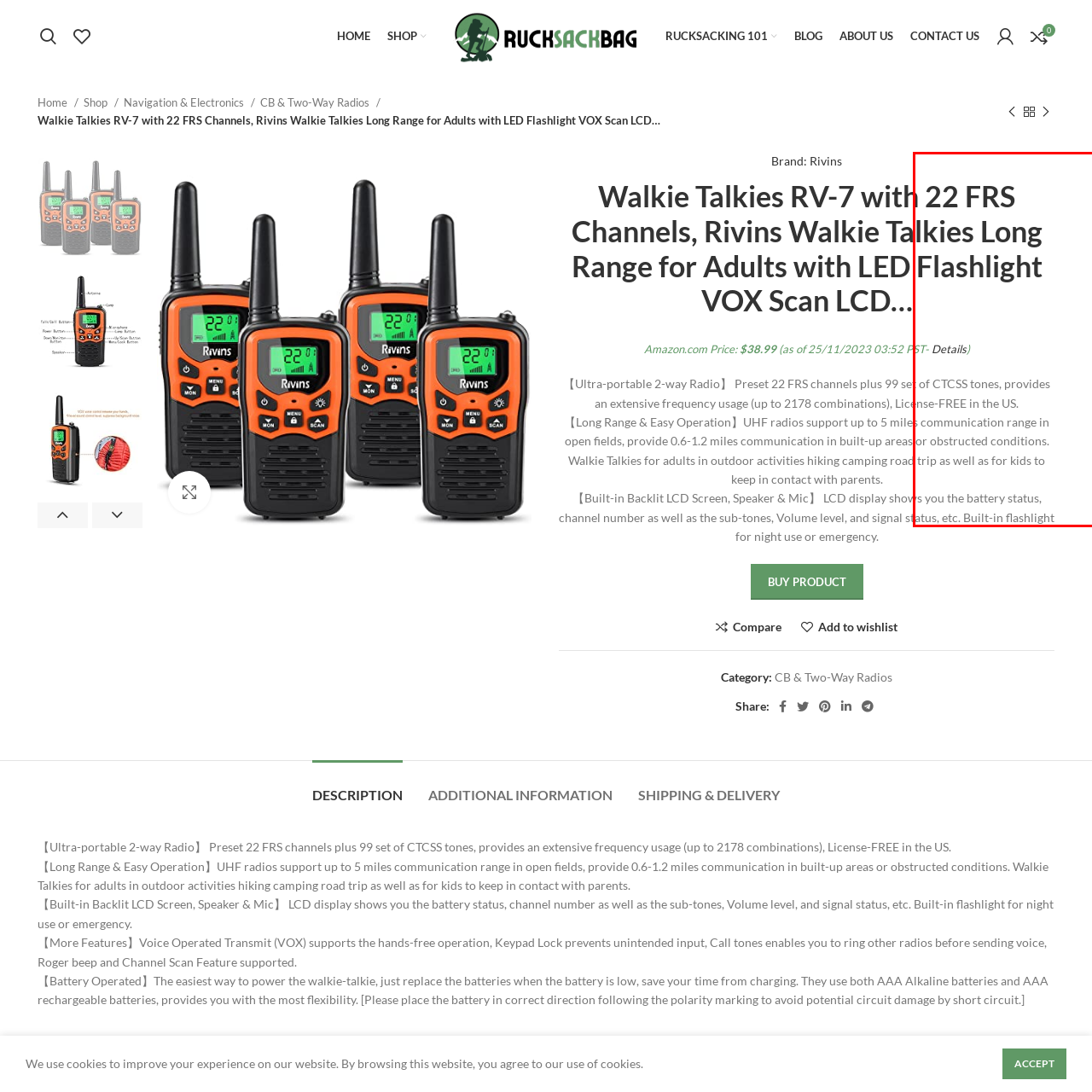What feature allows for hands-free operation in the Rivins RV-7 Walkie Talkies?
Inspect the highlighted part of the image and provide a single word or phrase as your answer.

Voice-activated transmission (VOX)